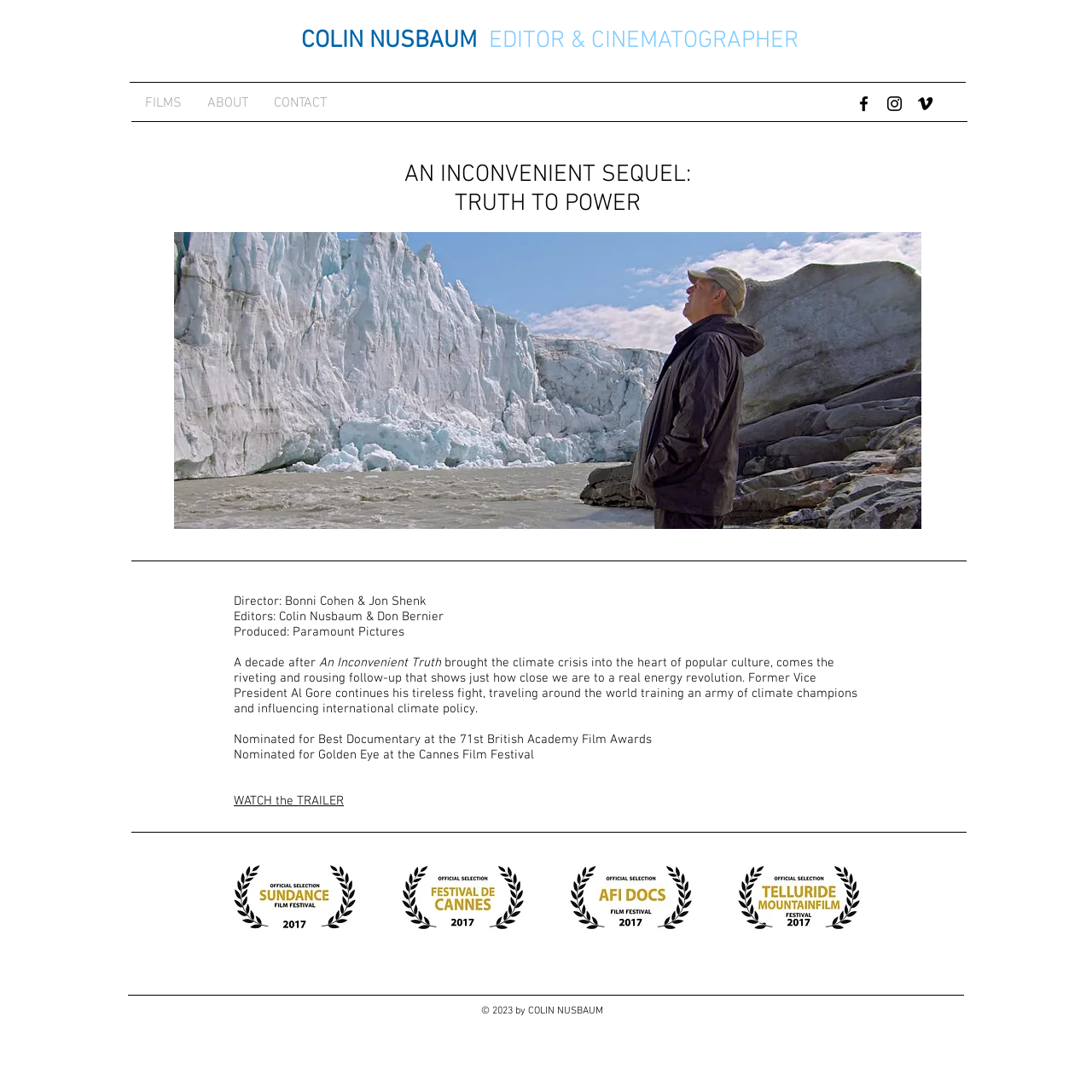Carefully observe the image and respond to the question with a detailed answer:
What is the name of the award for which the film was nominated?

The answer can be found in the StaticText element 'Nominated for Golden Eye at the Cannes Film Festival' which is a child of the main element. This text indicates that the film was nominated for the Golden Eye award at the Cannes Film Festival.